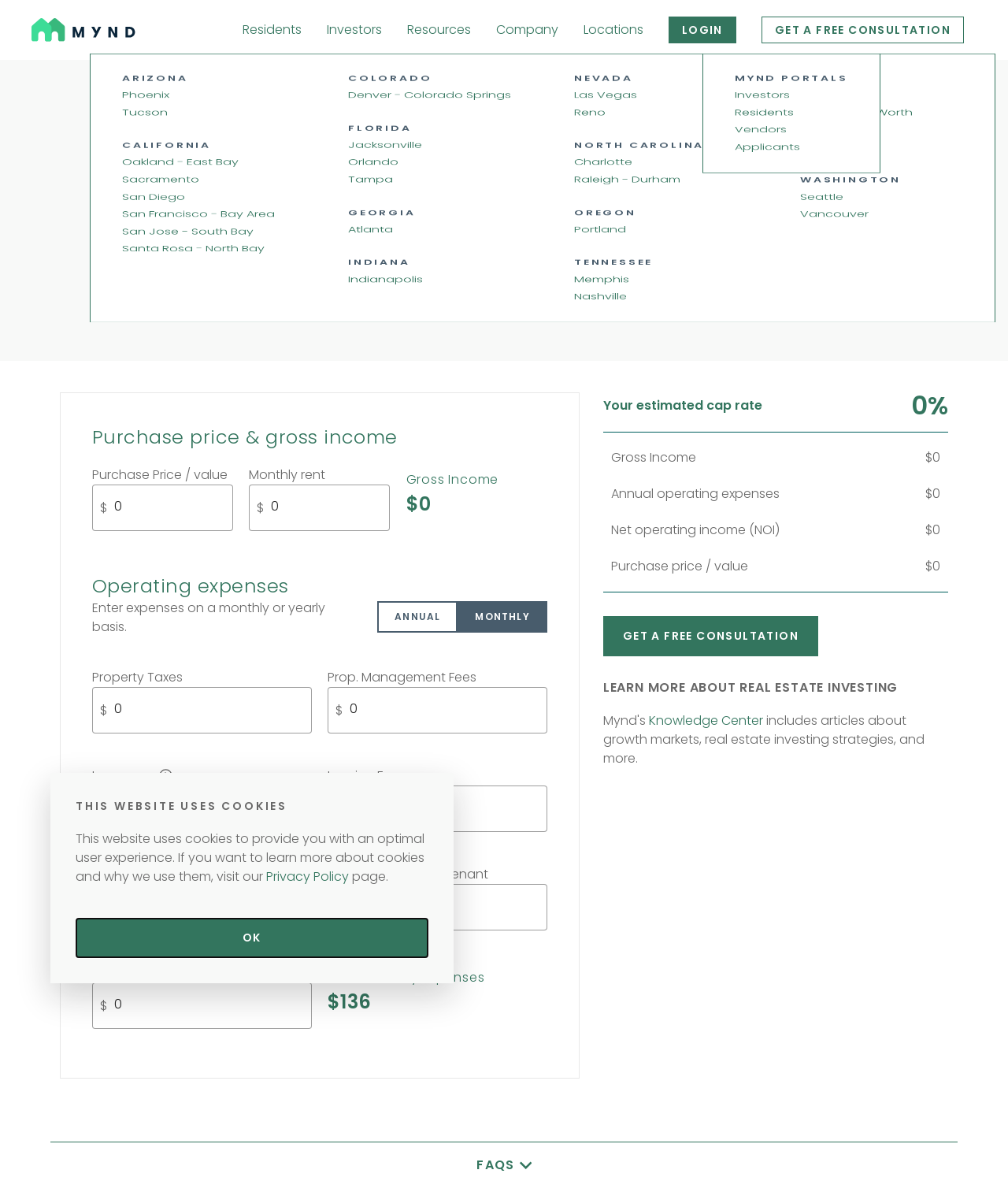Utilize the information from the image to answer the question in detail:
What is the purpose of the textboxes in the middle of the webpage?

The multiple textboxes in the middle of the webpage are likely used to input data for the cap rates calculator. The calculator requires various inputs to perform the calculation, and these textboxes provide a way to enter that data.